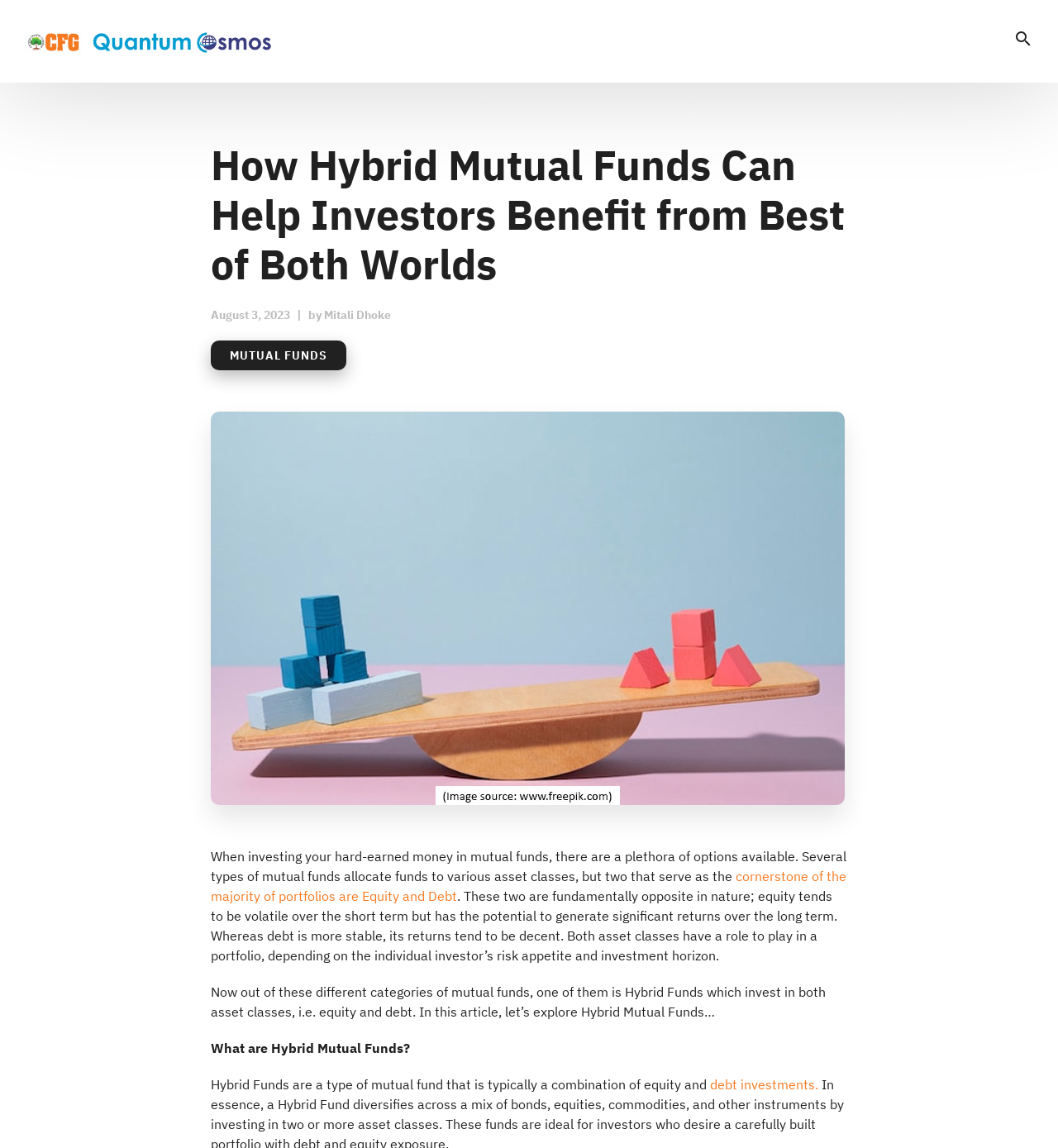Please reply with a single word or brief phrase to the question: 
What is the date of the article?

August 3, 2023